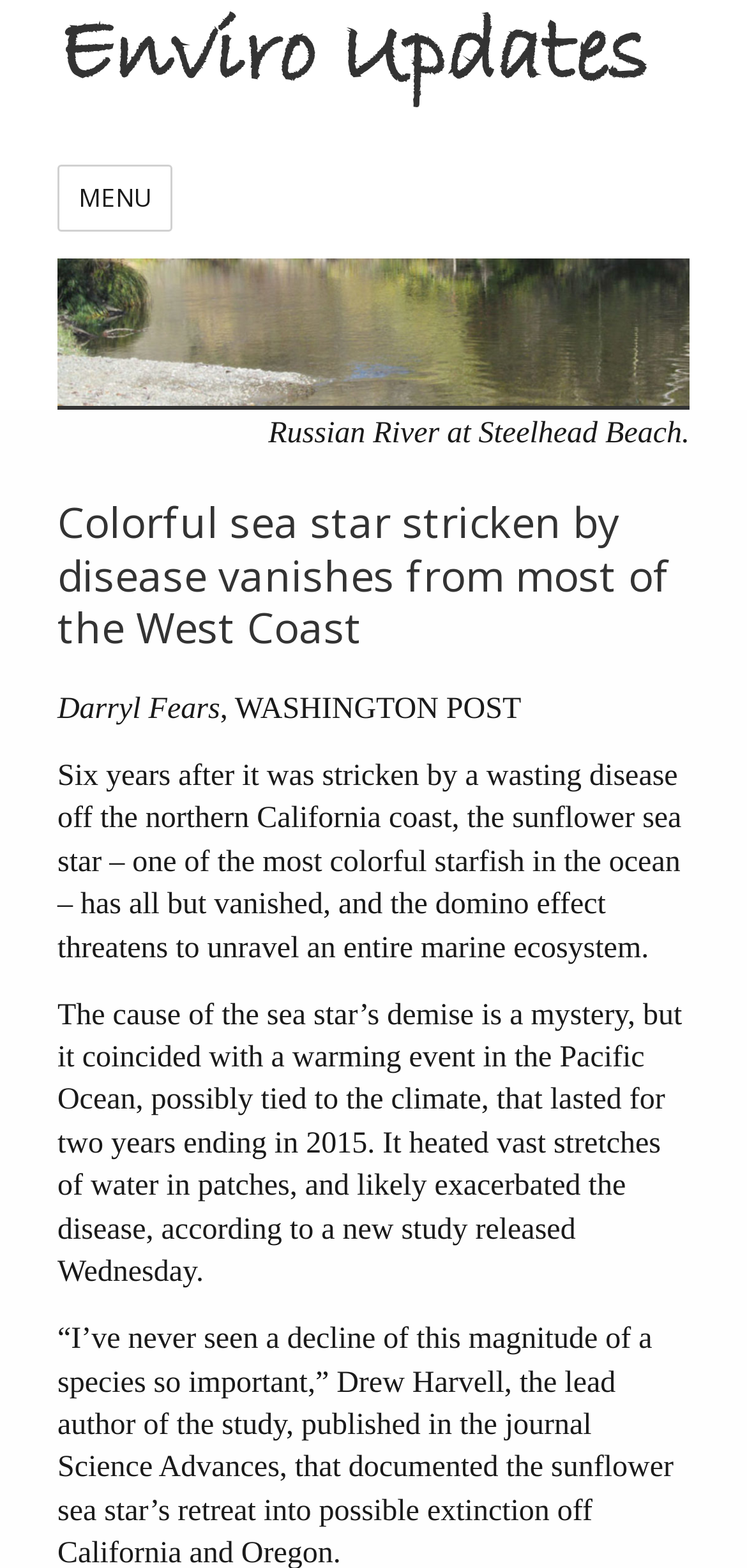Given the element description: "alt="Enviro Updates"", predict the bounding box coordinates of this UI element. The coordinates must be four float numbers between 0 and 1, given as [left, top, right, bottom].

[0.077, 0.165, 0.923, 0.259]